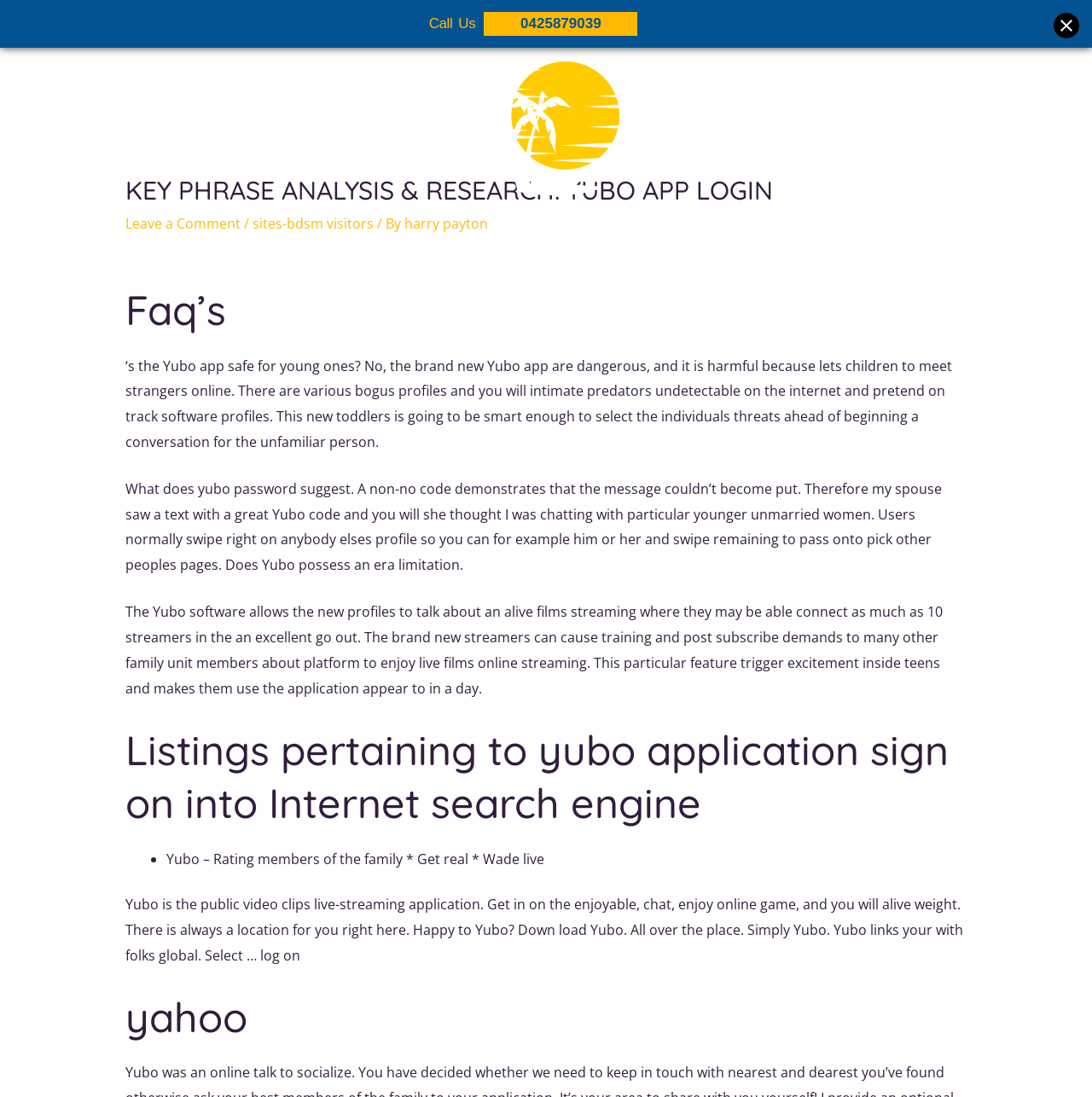Answer briefly with one word or phrase:
What is the purpose of the Yubo app?

Live video streaming